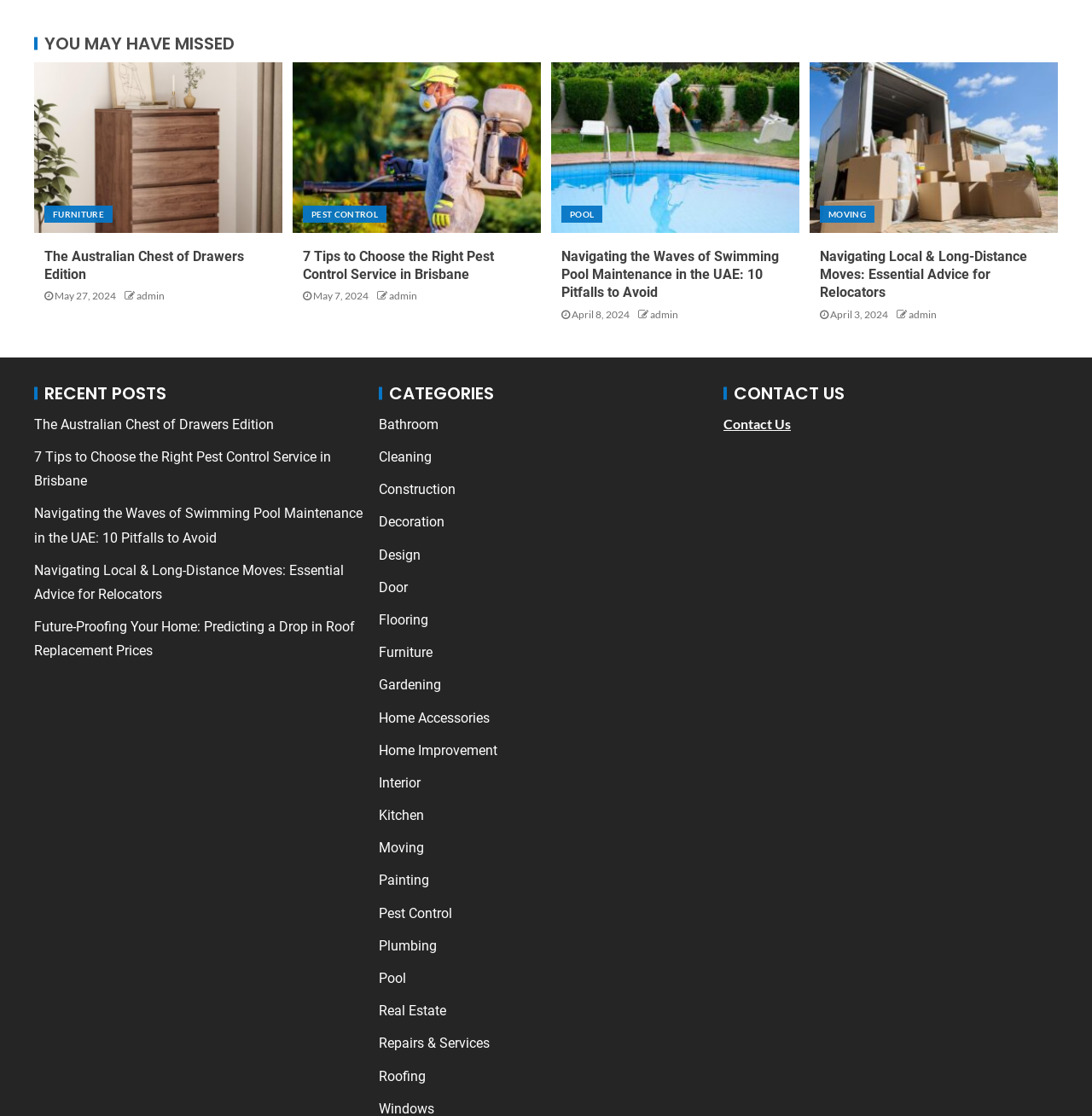Please locate the UI element described by "Repairs & Services" and provide its bounding box coordinates.

[0.347, 0.928, 0.448, 0.942]